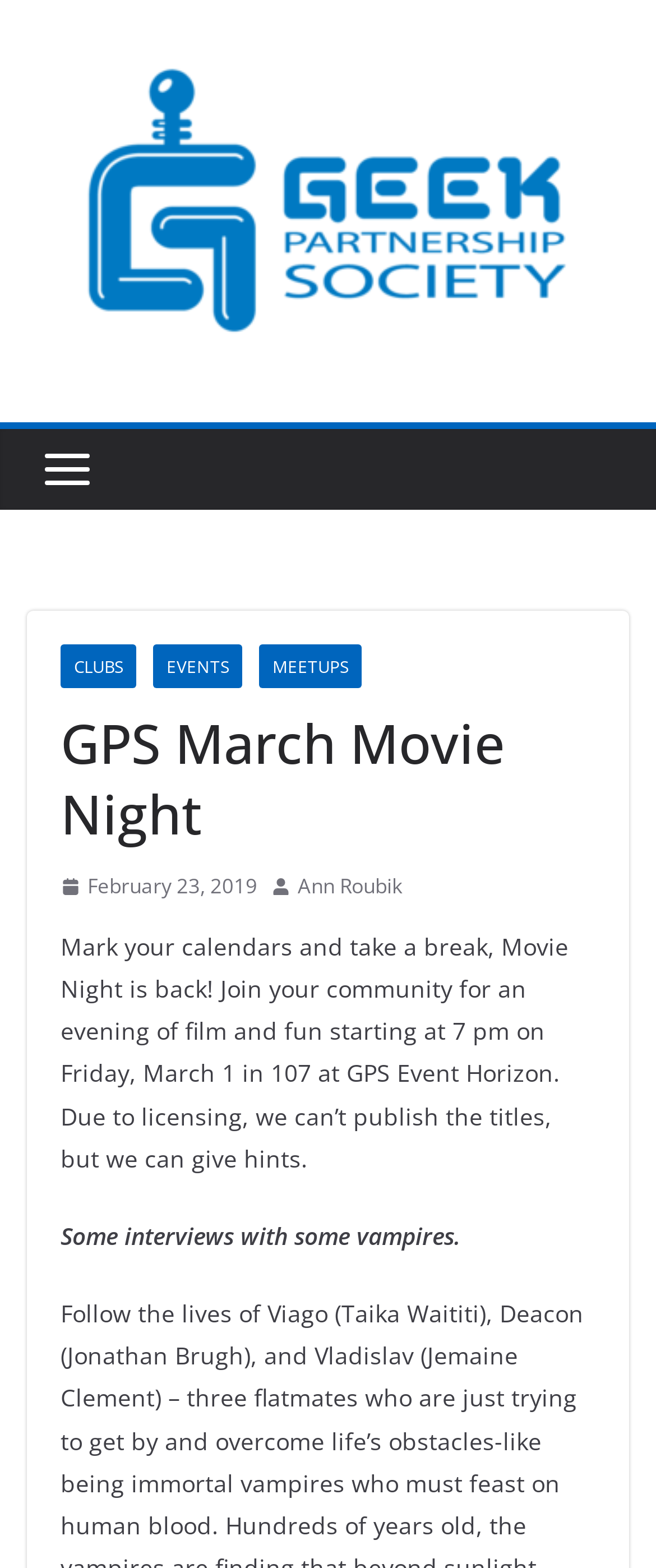Extract the heading text from the webpage.

GPS March Movie Night